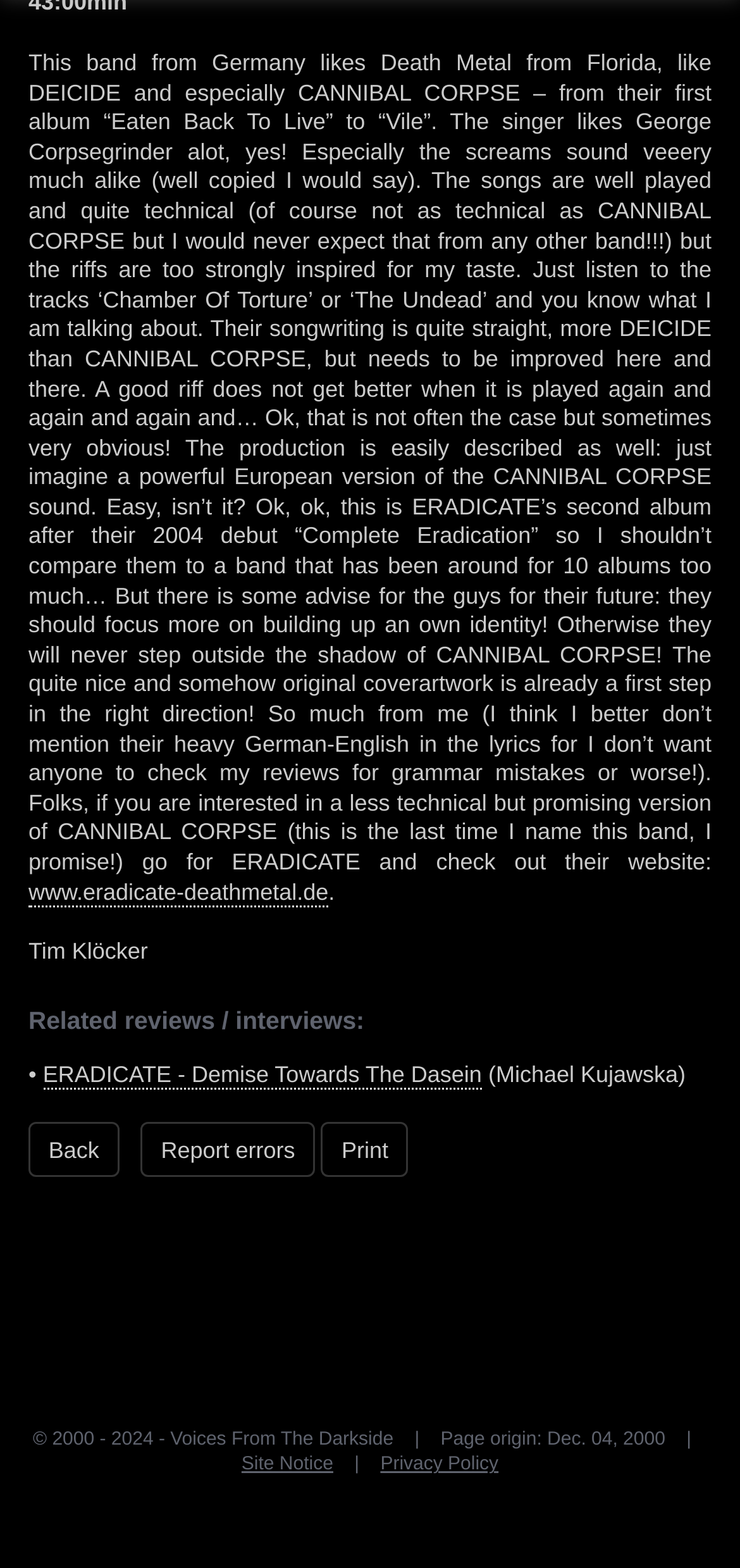Provide a one-word or short-phrase response to the question:
What is the copyright year range mentioned at the bottom of the page?

2000 - 2024